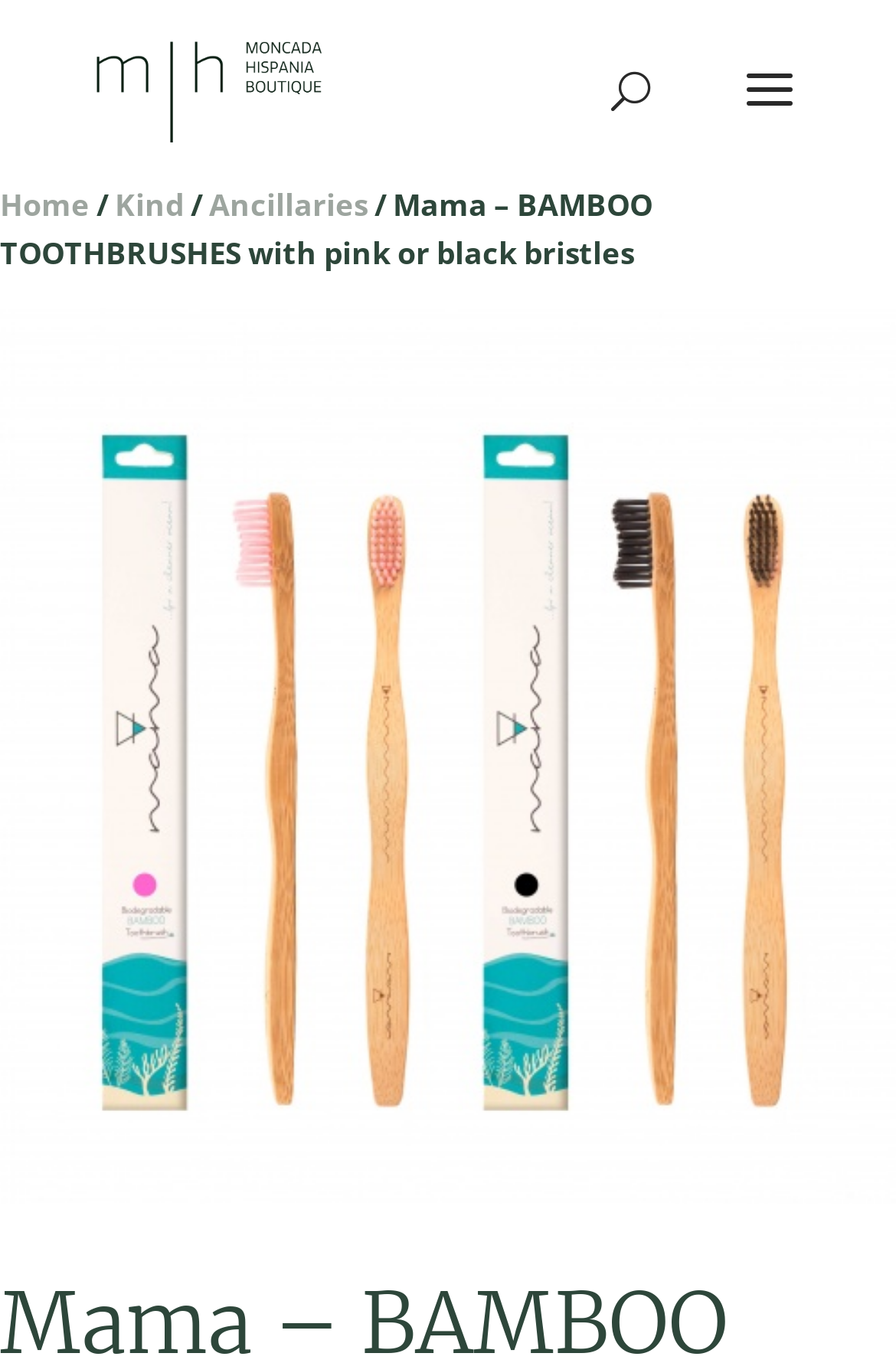What is the purpose of the search bar?
Refer to the image and provide a one-word or short phrase answer.

To search the website